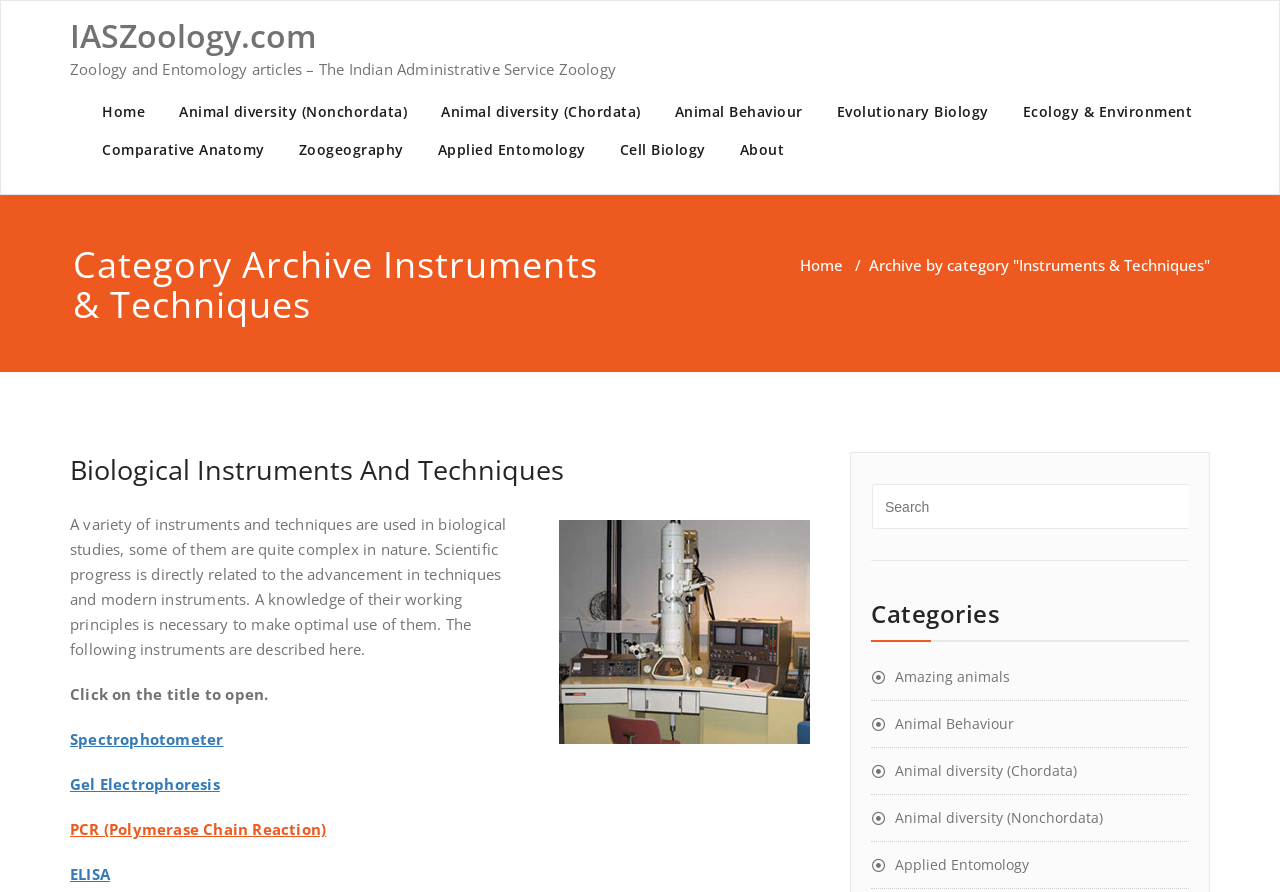What is the purpose of knowing the working principles of biological instruments?
Give a single word or phrase answer based on the content of the image.

To make optimal use of them